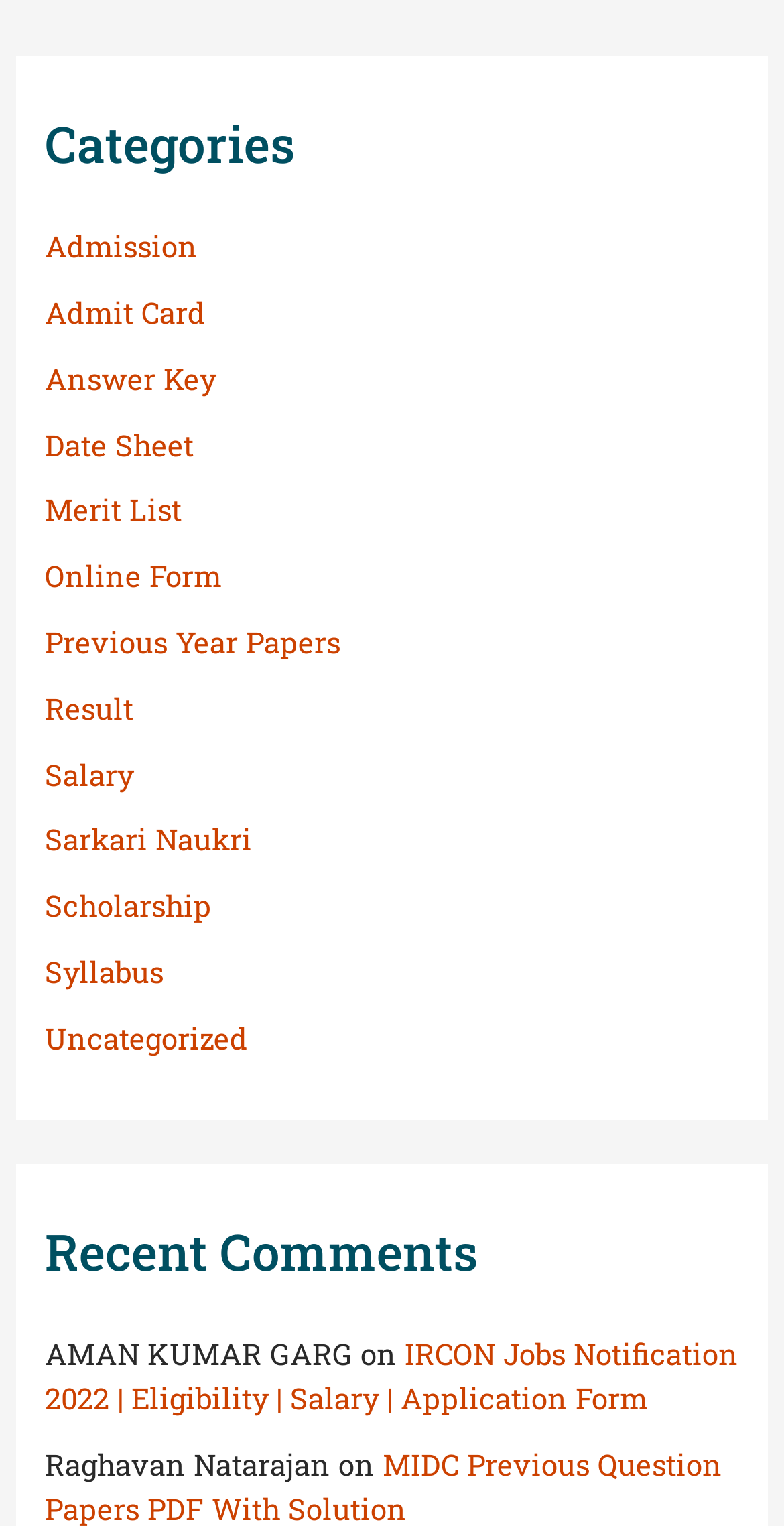Find the bounding box coordinates of the element you need to click on to perform this action: 'Click on Admission'. The coordinates should be represented by four float values between 0 and 1, in the format [left, top, right, bottom].

[0.058, 0.149, 0.252, 0.174]